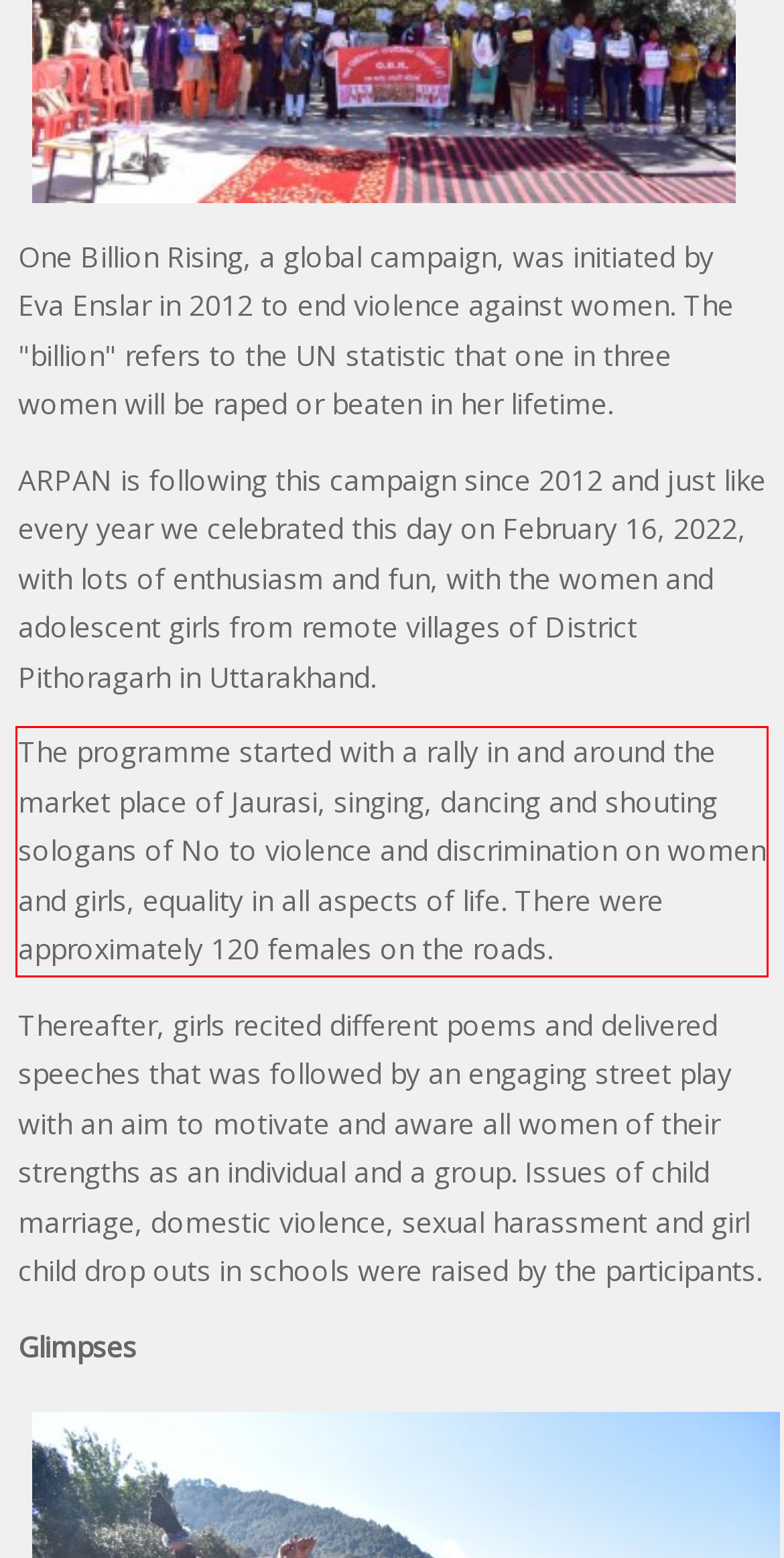Please use OCR to extract the text content from the red bounding box in the provided webpage screenshot.

The programme started with a rally in and around the market place of Jaurasi, singing, dancing and shouting sologans of No to violence and discrimination on women and girls, equality in all aspects of life. There were approximately 120 females on the roads.